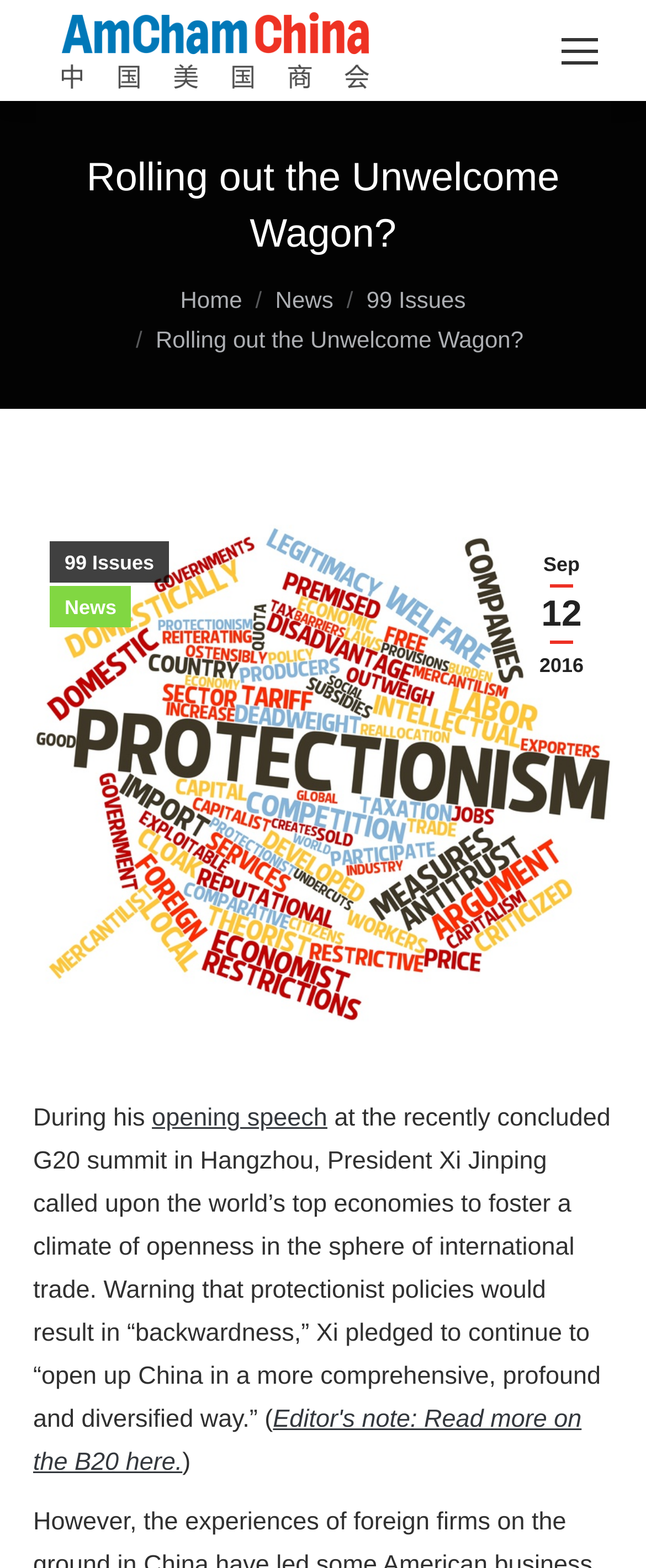Identify and provide the bounding box for the element described by: "Go to Top".

[0.872, 0.648, 0.974, 0.69]